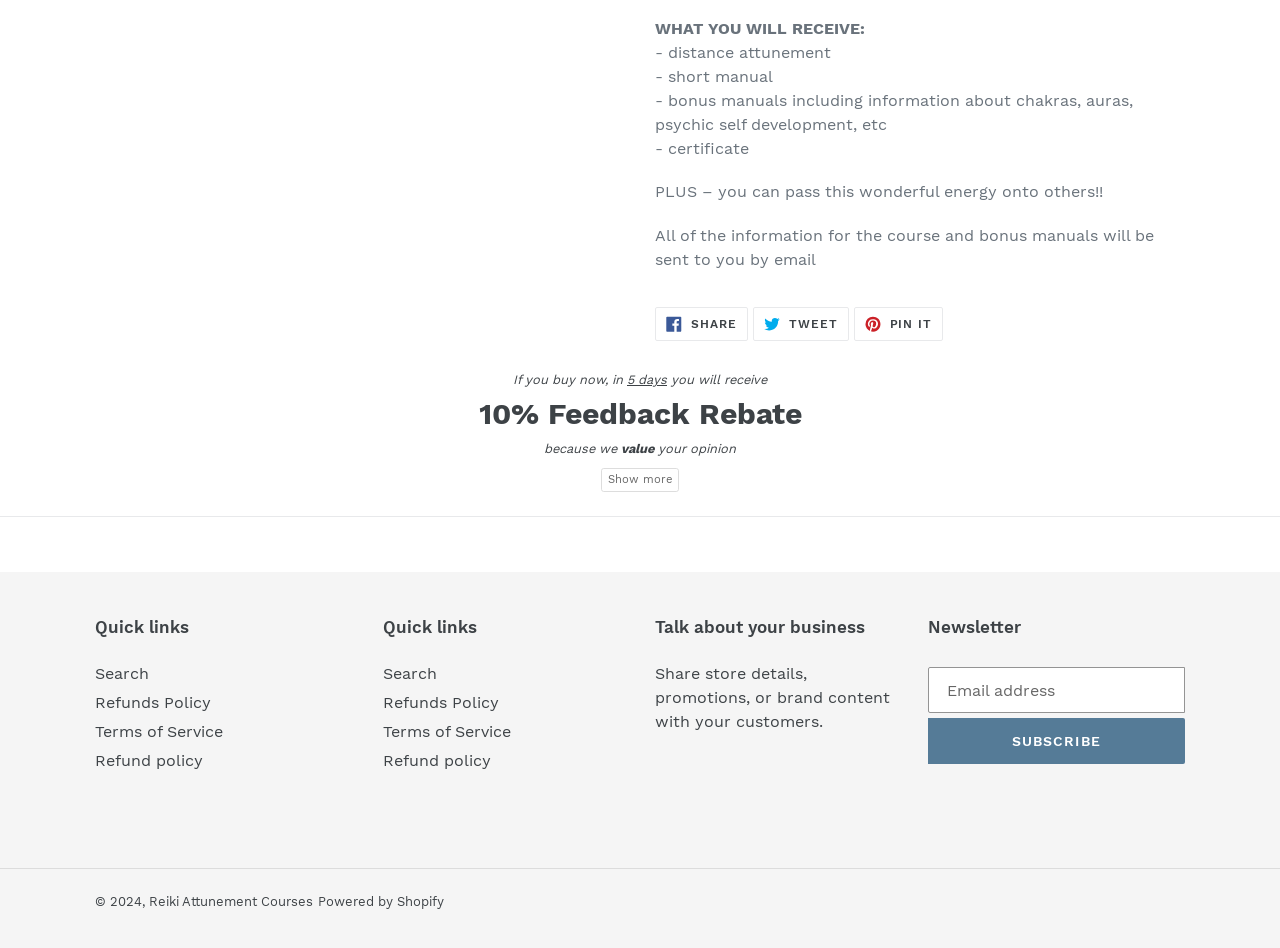Determine the bounding box coordinates of the UI element described below. Use the format (top-left x, top-left y, bottom-right x, bottom-right y) with floating point numbers between 0 and 1: alt="Twitter"

None